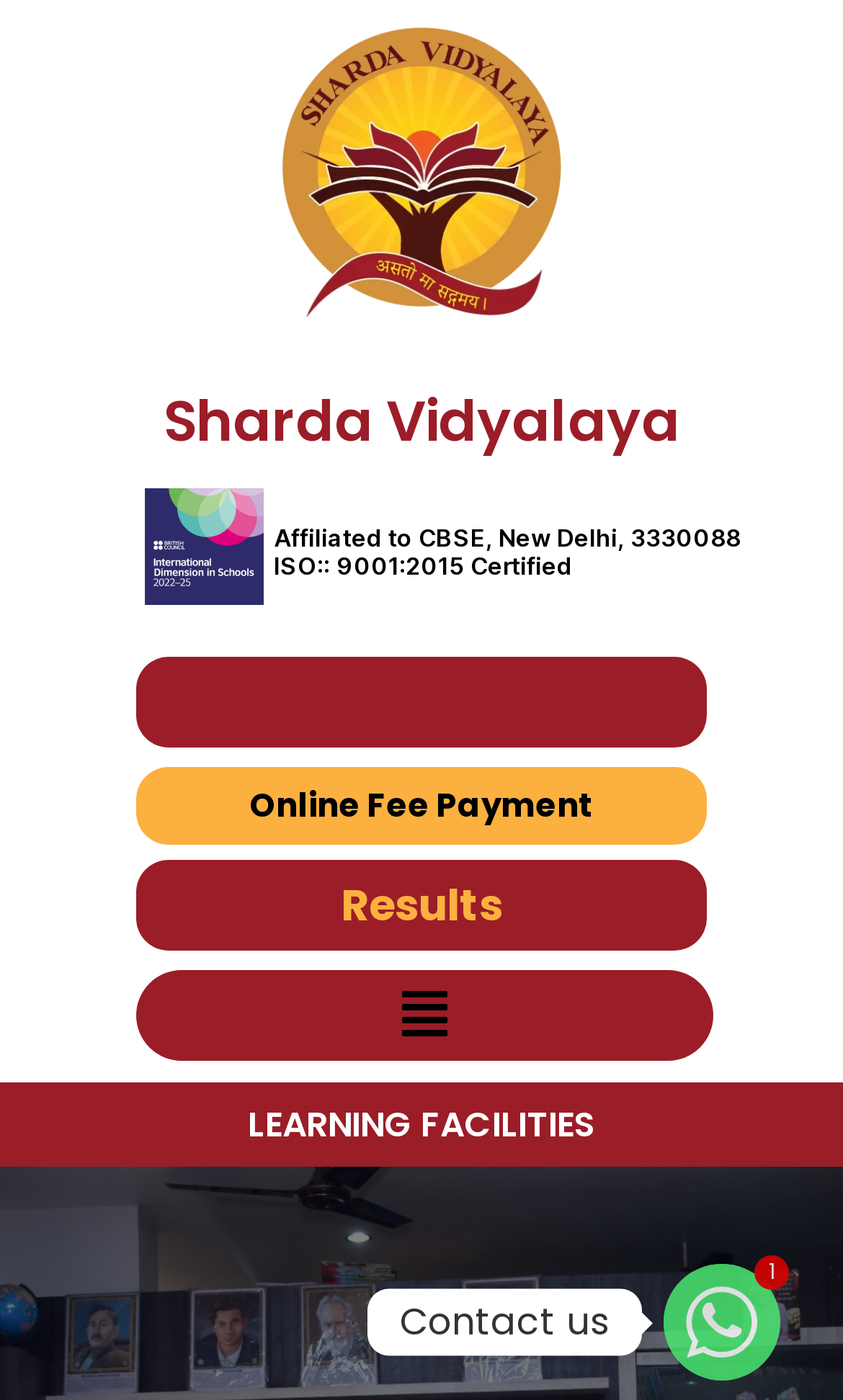Please reply to the following question with a single word or a short phrase:
What is the name of the webpage?

Learning Facilities - Sharda Vidyalaya